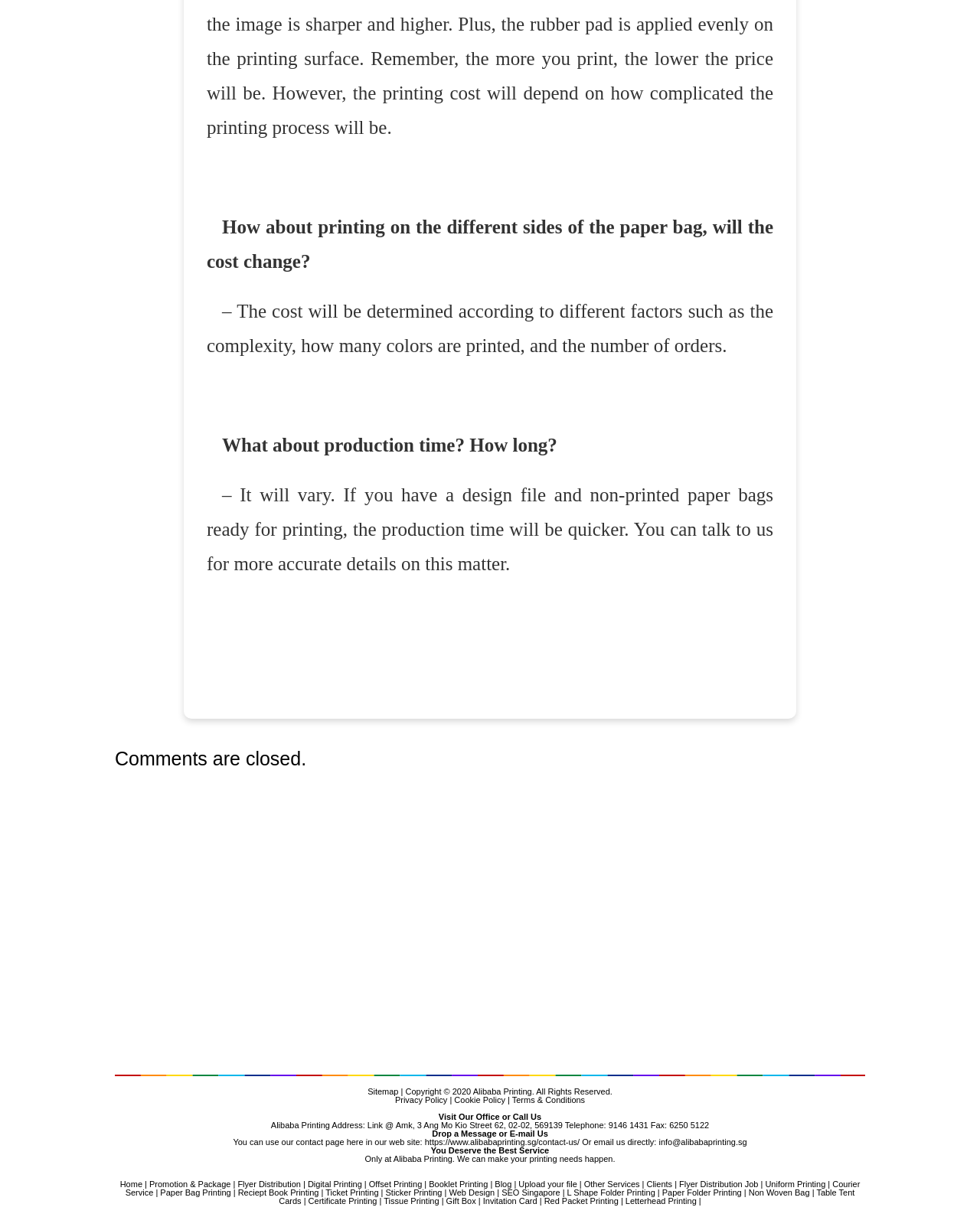Look at the image and give a detailed response to the following question: How can I contact the company?

The contact information can be found at the bottom of the webpage, where it says 'Drop a Message or E-mail Us' and provides a link to the contact page and an email address info@alibabaprinting.sg